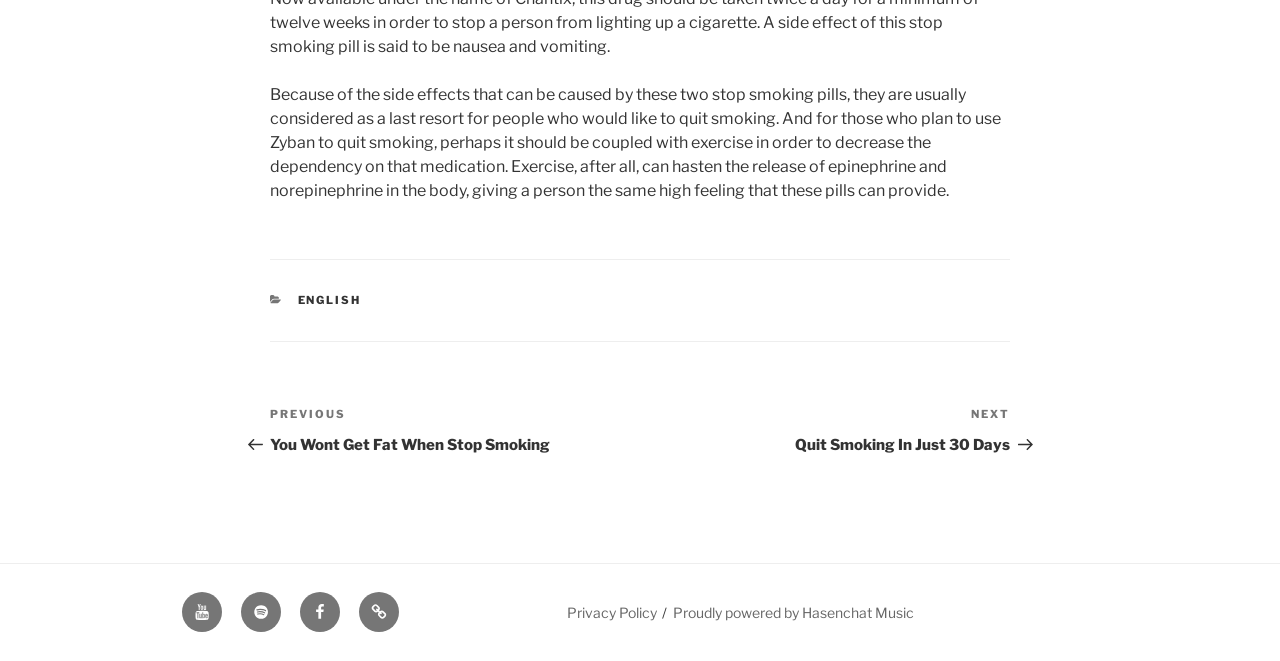How many social media links are in the footer?
Look at the image and respond with a one-word or short phrase answer.

3